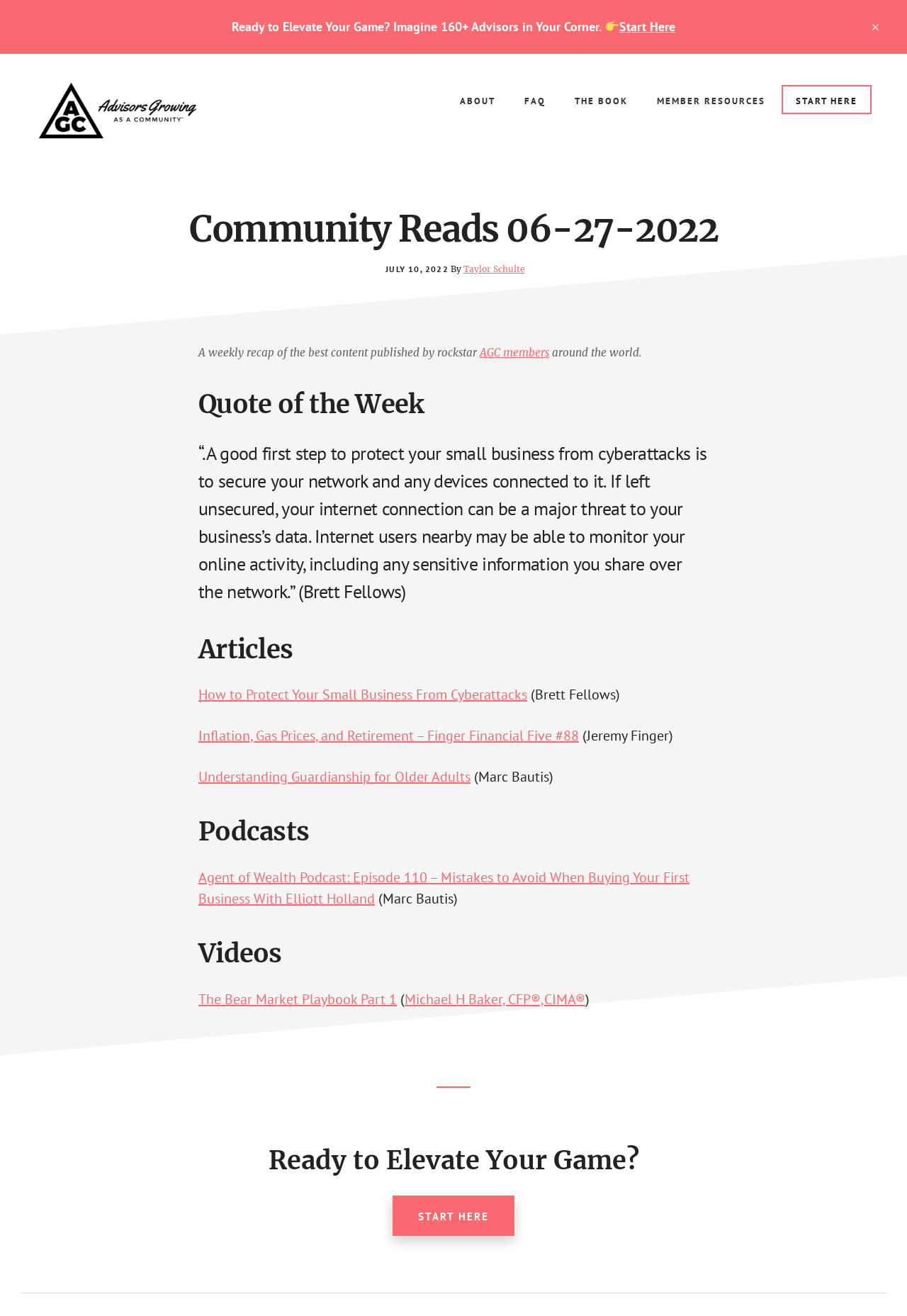Generate a comprehensive description of the contents of the webpage.

This webpage is titled "Community Reads 06-27-2022 - The AGC" and appears to be a weekly recap of content published by AGC members around the world. At the top of the page, there are two links to skip to main content and footer, followed by a static text "Ready to Elevate Your Game? Imagine 160+ Advisors in Your Corner." Next to this text is an image of an arrow pointing to the right, and a link to "Start Here".

Below this section, there is a top banner with a close button on the right side. On the left side of the banner, there is a link to "THE AGC" and a static text describing it as "The #1 Online Community for Financial Advisors". 

The main navigation menu is located below the banner, with links to "ABOUT", "FAQ", "THE BOOK", "MEMBER RESOURCES", and "START HERE". 

The main content of the page is an article titled "Community Reads 06-27-2022", which has a heading, a time stamp "JULY 10, 2022", and an author "Taylor Schulte". The article is divided into sections, including a weekly recap, quote of the week, articles, podcasts, and videos. 

The weekly recap section has a heading and a brief description of the content. The quote of the week section has a heading and a quote from Brett Fellows about protecting small businesses from cyberattacks. 

The articles section has three links to articles, each with a title and an author. The podcasts section has one link to a podcast episode, with a title, an author, and a guest. The videos section has one link to a video, with a title and an author.

At the bottom of the page, there is a heading "Ready to Elevate Your Game?" and a link to "START HERE".